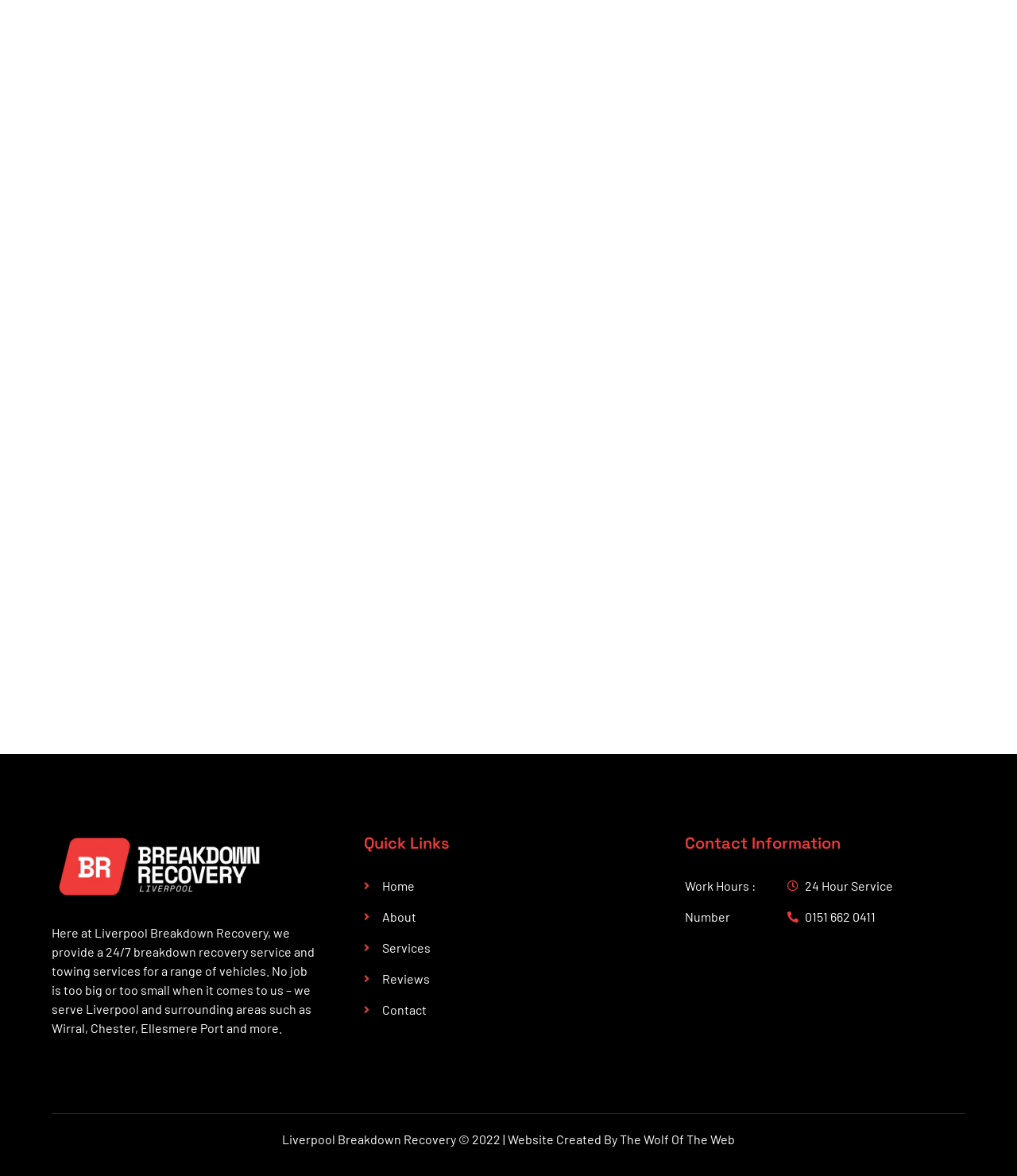Respond with a single word or short phrase to the following question: 
What service does Liverpool Breakdown Recovery provide?

Breakdown recovery service